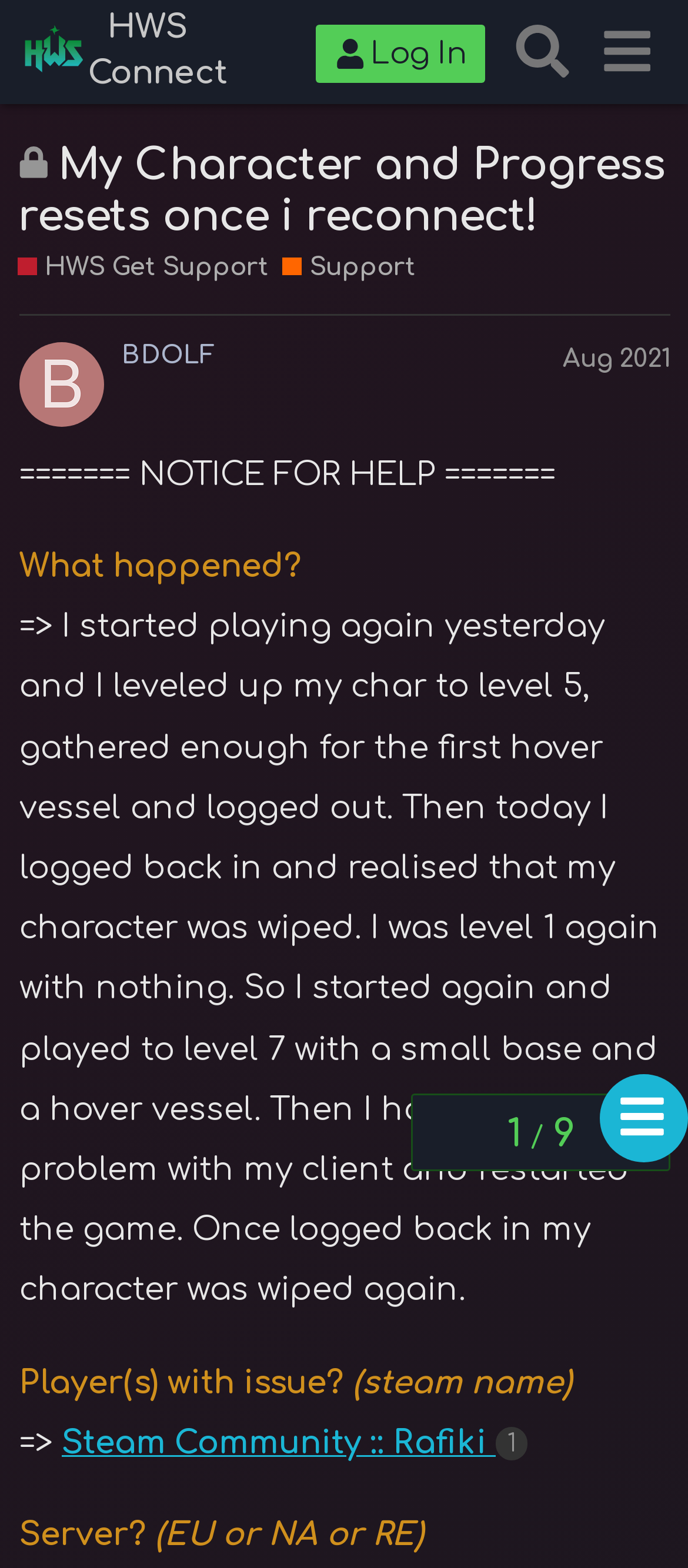Please indicate the bounding box coordinates of the element's region to be clicked to achieve the instruction: "Go to HWS Get Support". Provide the coordinates as four float numbers between 0 and 1, i.e., [left, top, right, bottom].

[0.026, 0.16, 0.391, 0.182]